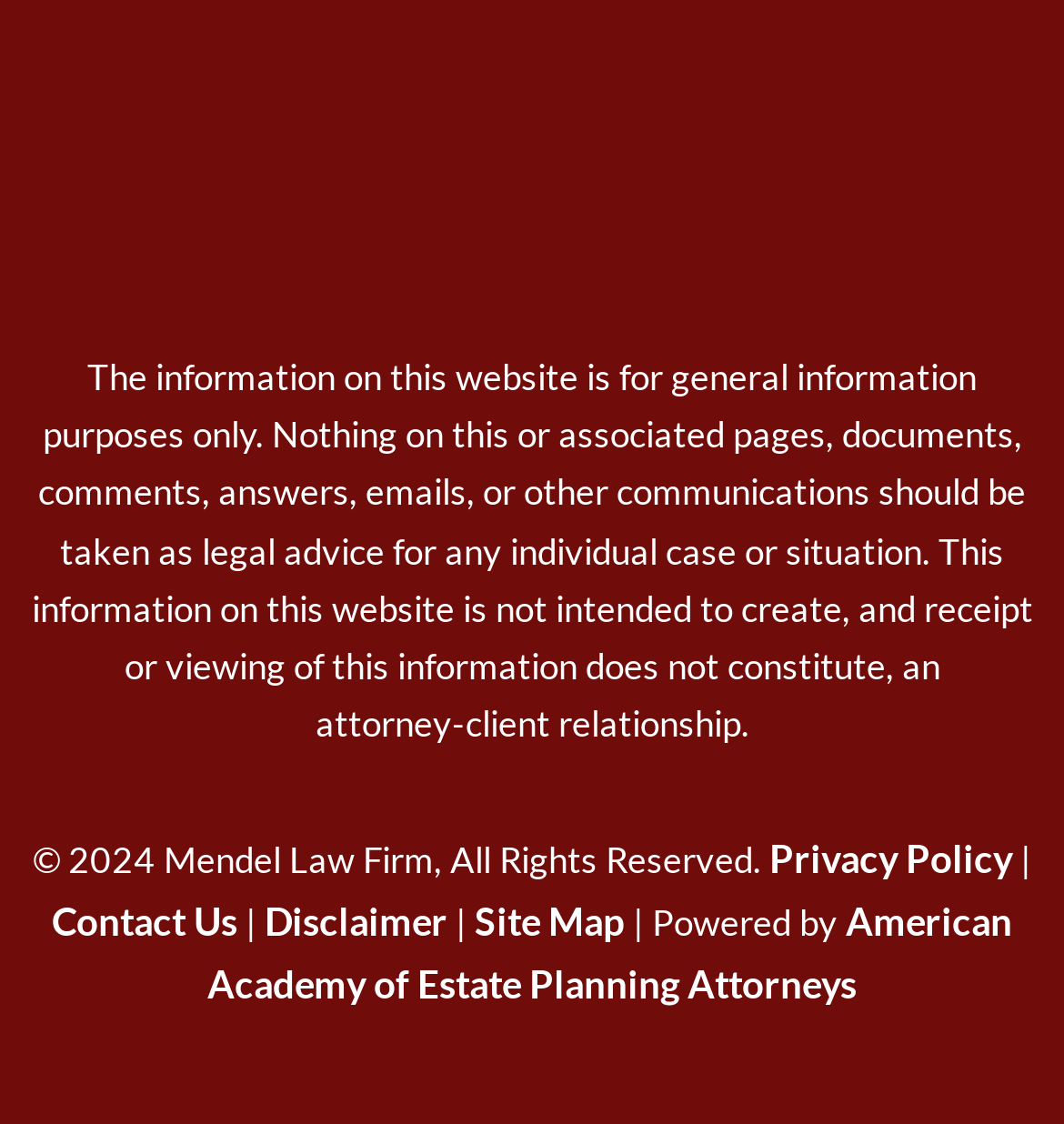How many links are there in the footer?
From the screenshot, provide a brief answer in one word or phrase.

5